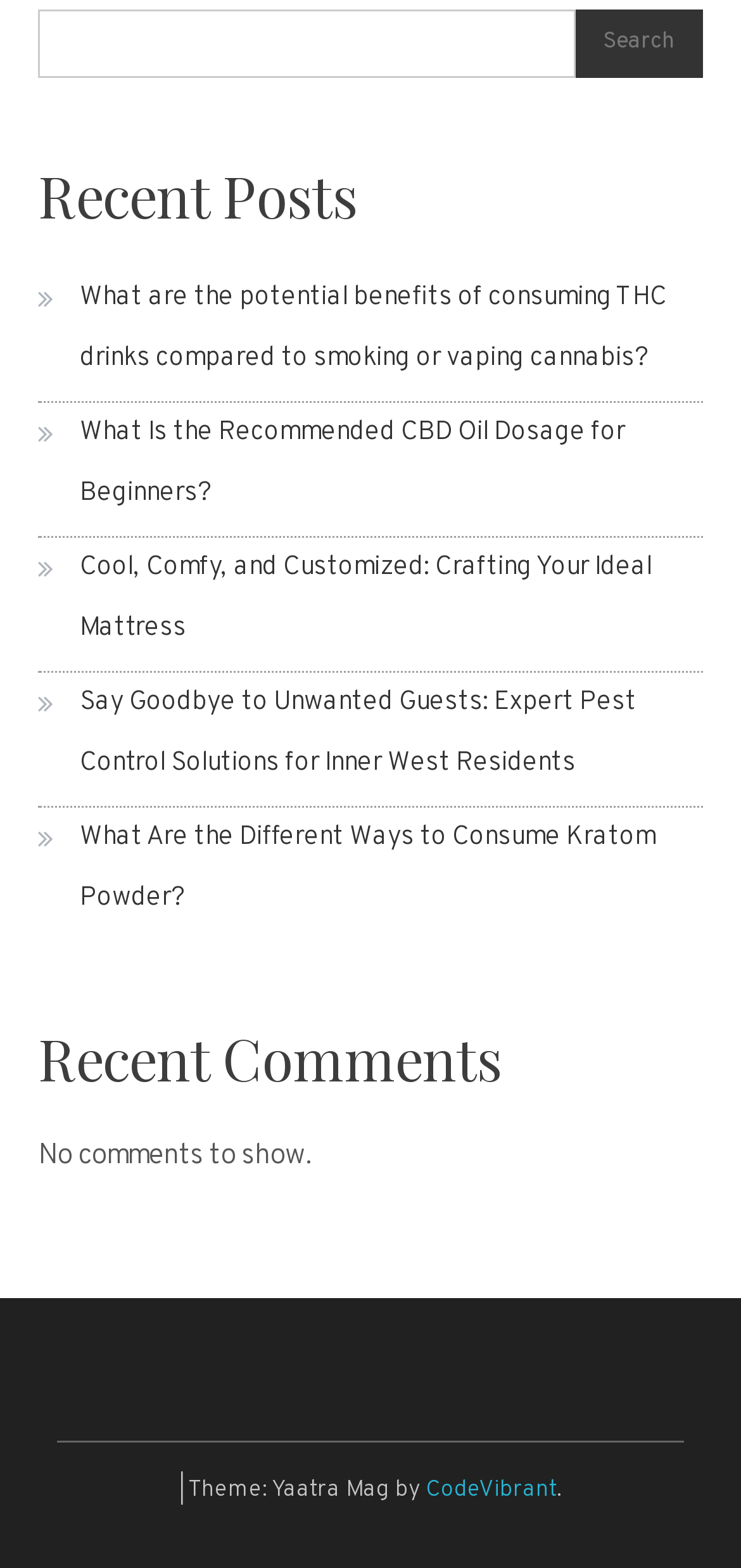With reference to the screenshot, provide a detailed response to the question below:
What is the theme of the webpage?

I looked at the bottom of the webpage and found a StaticText element saying 'Theme: Yaatra Mag by CodeVibrant', which indicates that the theme of the webpage is Yaatra Mag.